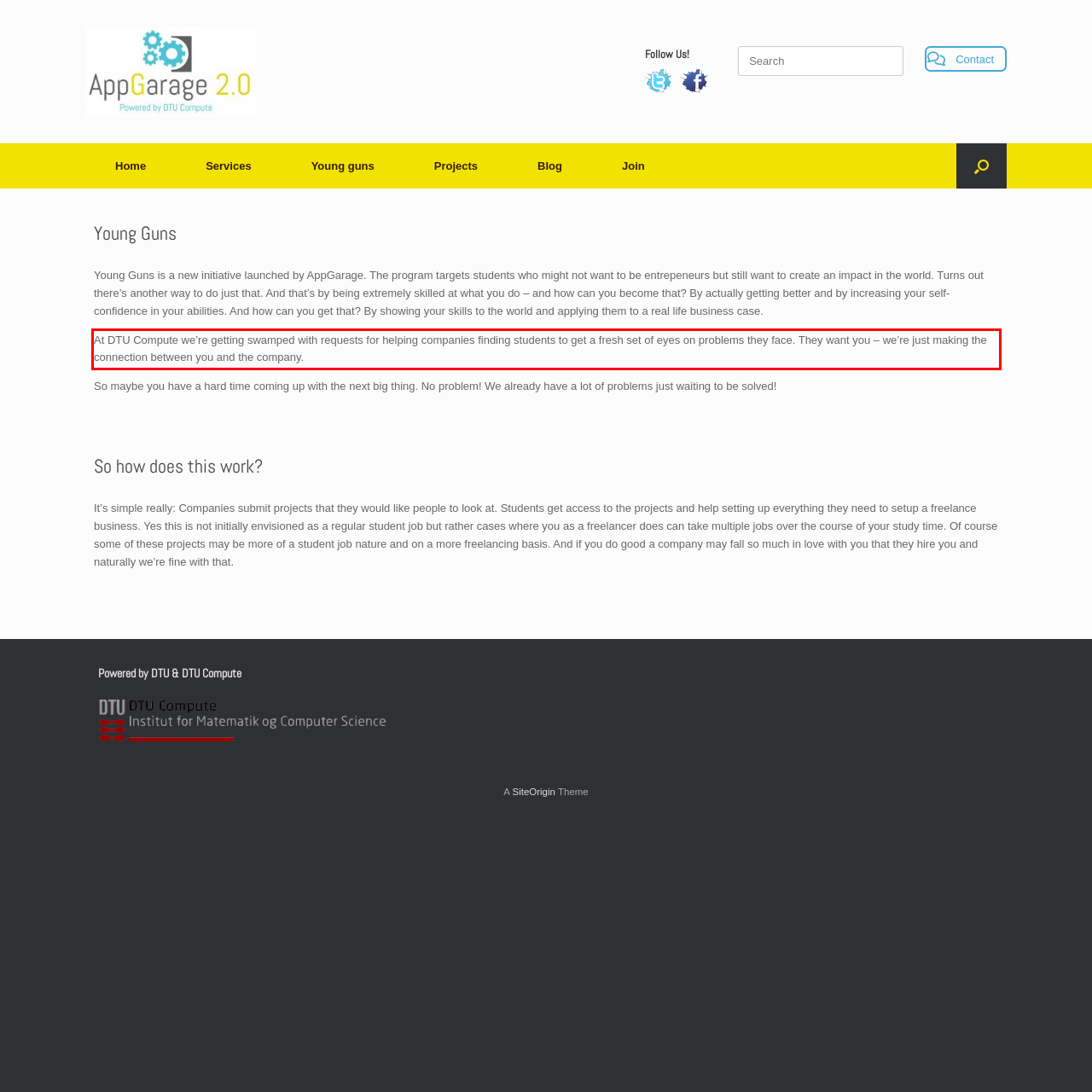In the given screenshot, locate the red bounding box and extract the text content from within it.

At DTU Compute we’re getting swamped with requests for helping companies finding students to get a fresh set of eyes on problems they face. They want you – we’re just making the connection between you and the company.